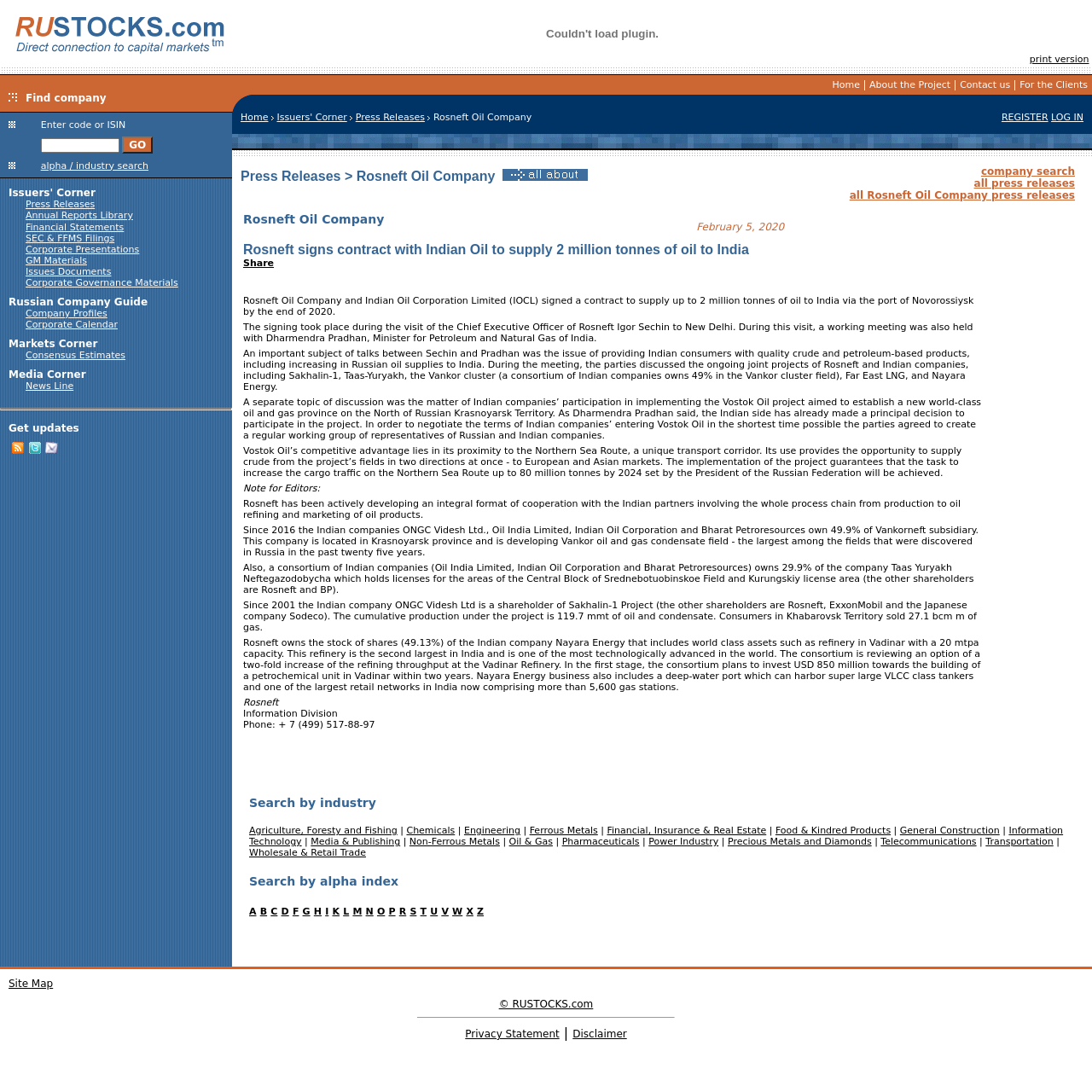What type of information is available in the 'Issuers' Corner' section?
Give a one-word or short-phrase answer derived from the screenshot.

Company information